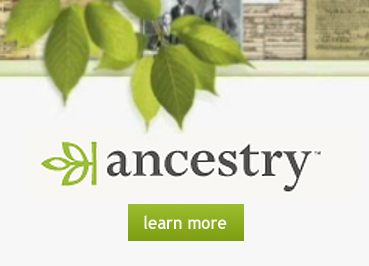What do the green leaves symbolize?
Using the visual information, respond with a single word or phrase.

Growth, heritage, and connections